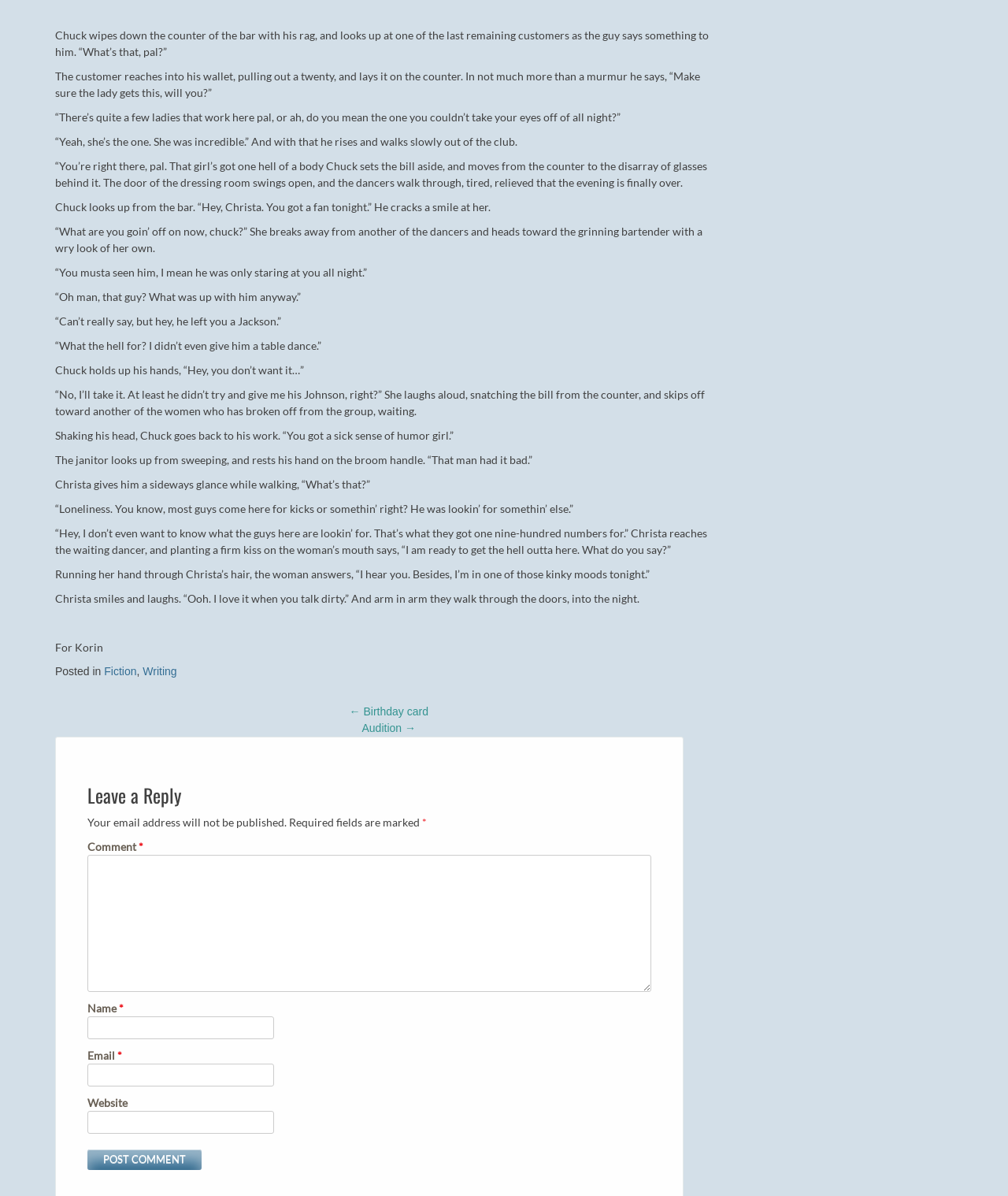Determine the coordinates of the bounding box for the clickable area needed to execute this instruction: "Click the 'Birthday card' link".

[0.347, 0.59, 0.425, 0.6]